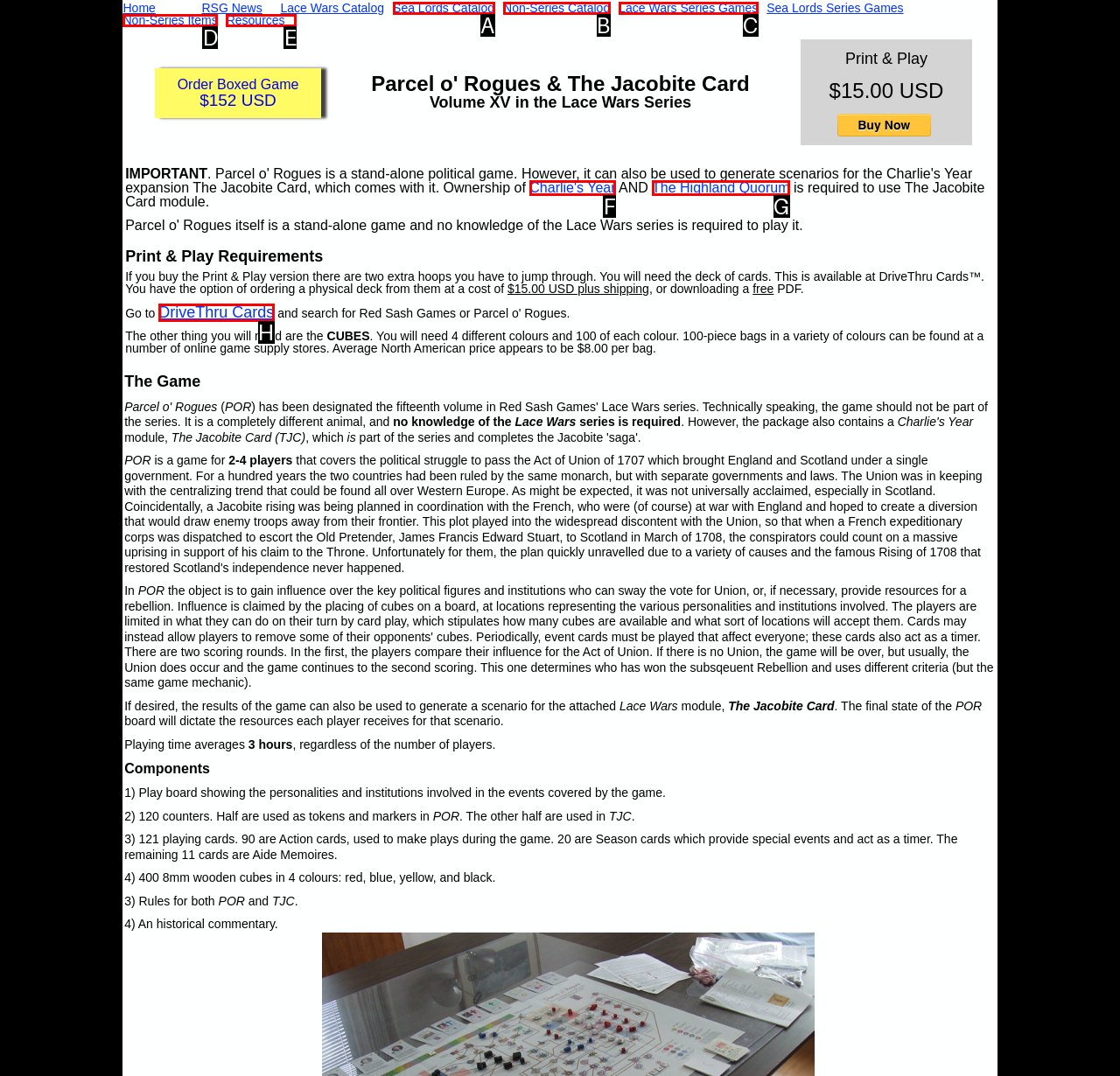From the provided choices, determine which option matches the description: DriveThru Cards. Respond with the letter of the correct choice directly.

H